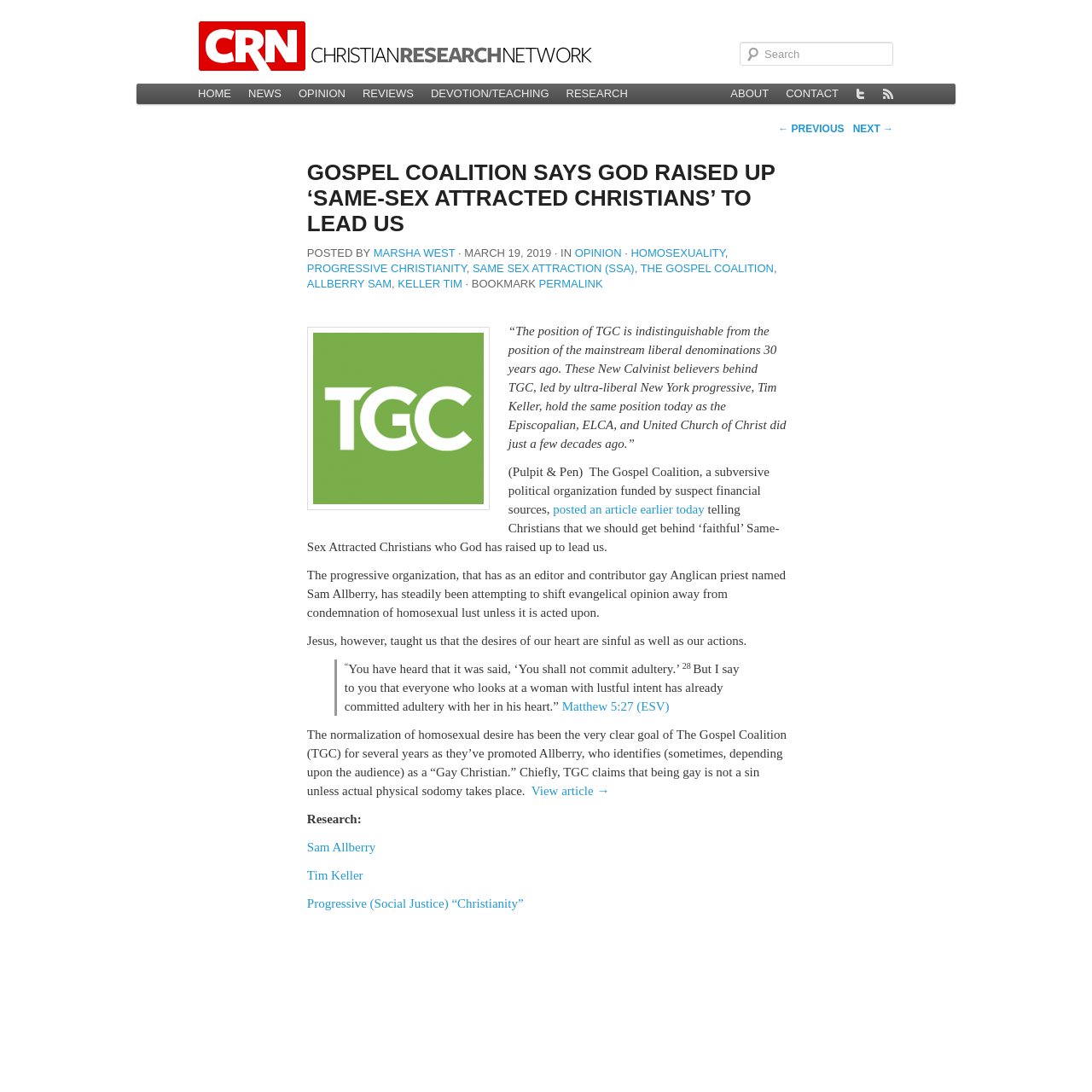Locate the bounding box coordinates of the region to be clicked to comply with the following instruction: "Go to the home page". The coordinates must be four float numbers between 0 and 1, in the form [left, top, right, bottom].

[0.173, 0.077, 0.22, 0.095]